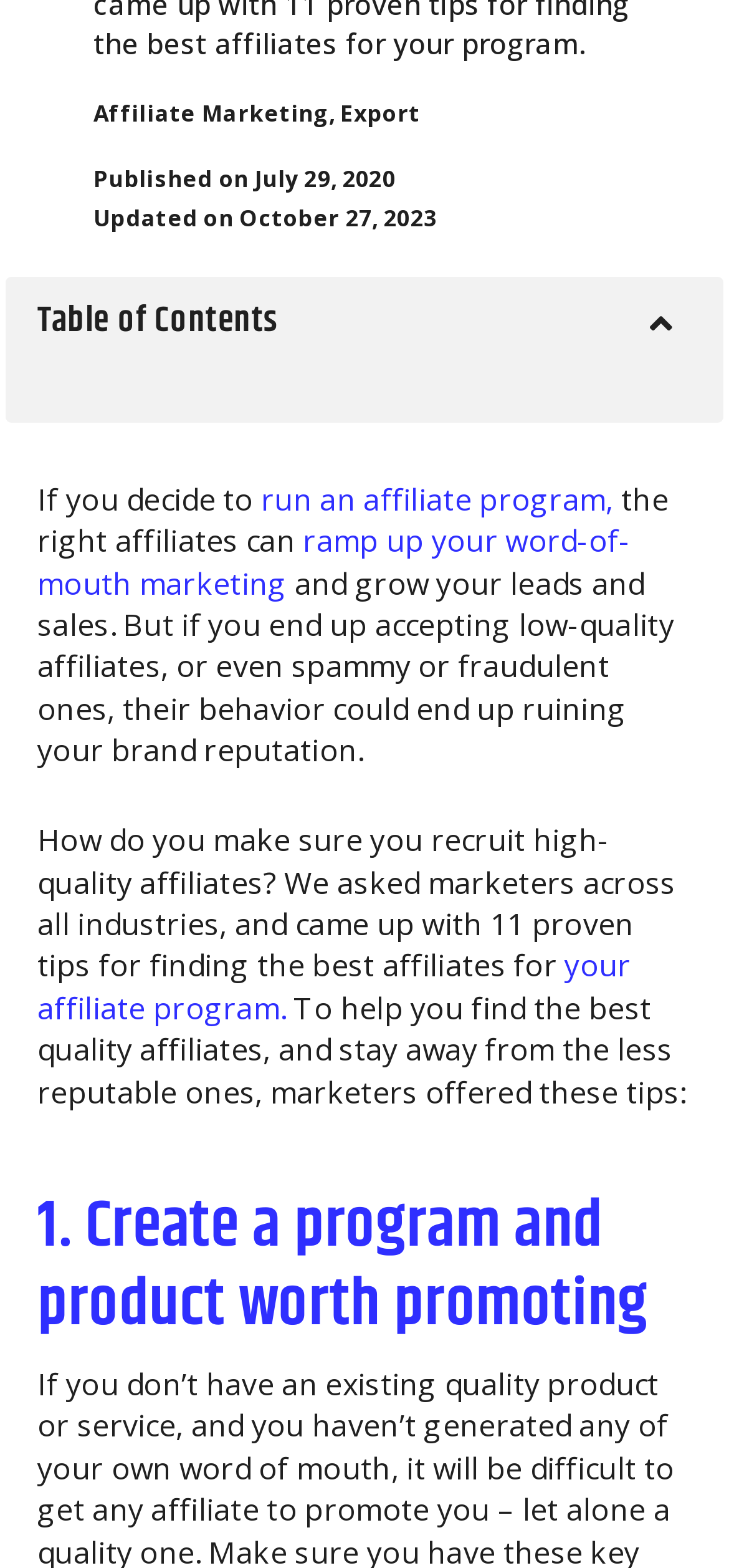What is the date of publication?
Kindly answer the question with as much detail as you can.

I found the publication date by looking at the 'Published on' text, which is accompanied by a time element that contains the date 'July 29, 2020'.